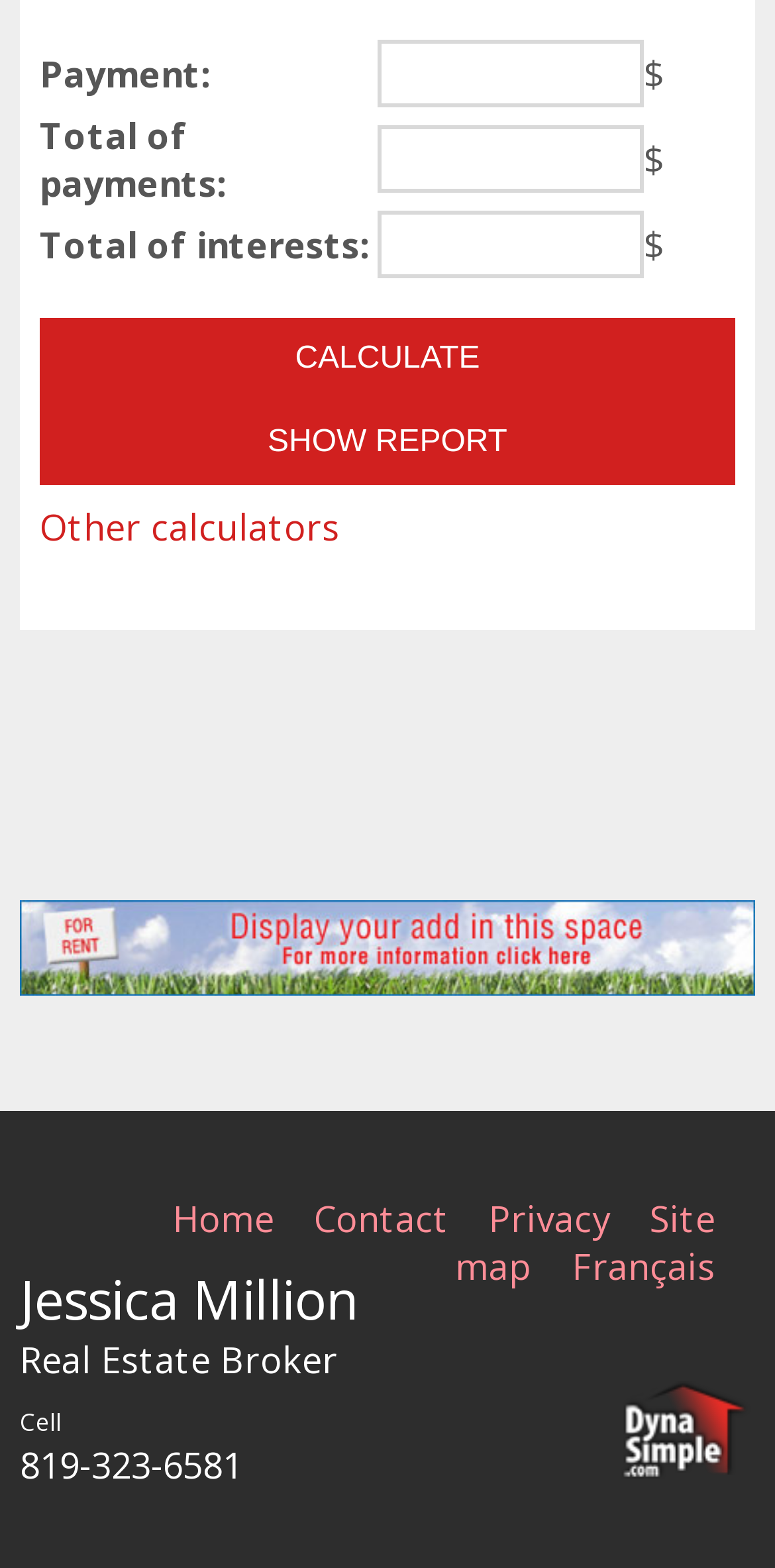Please respond to the question with a concise word or phrase:
What is the label of the second table cell in the second row?

Total of payments: